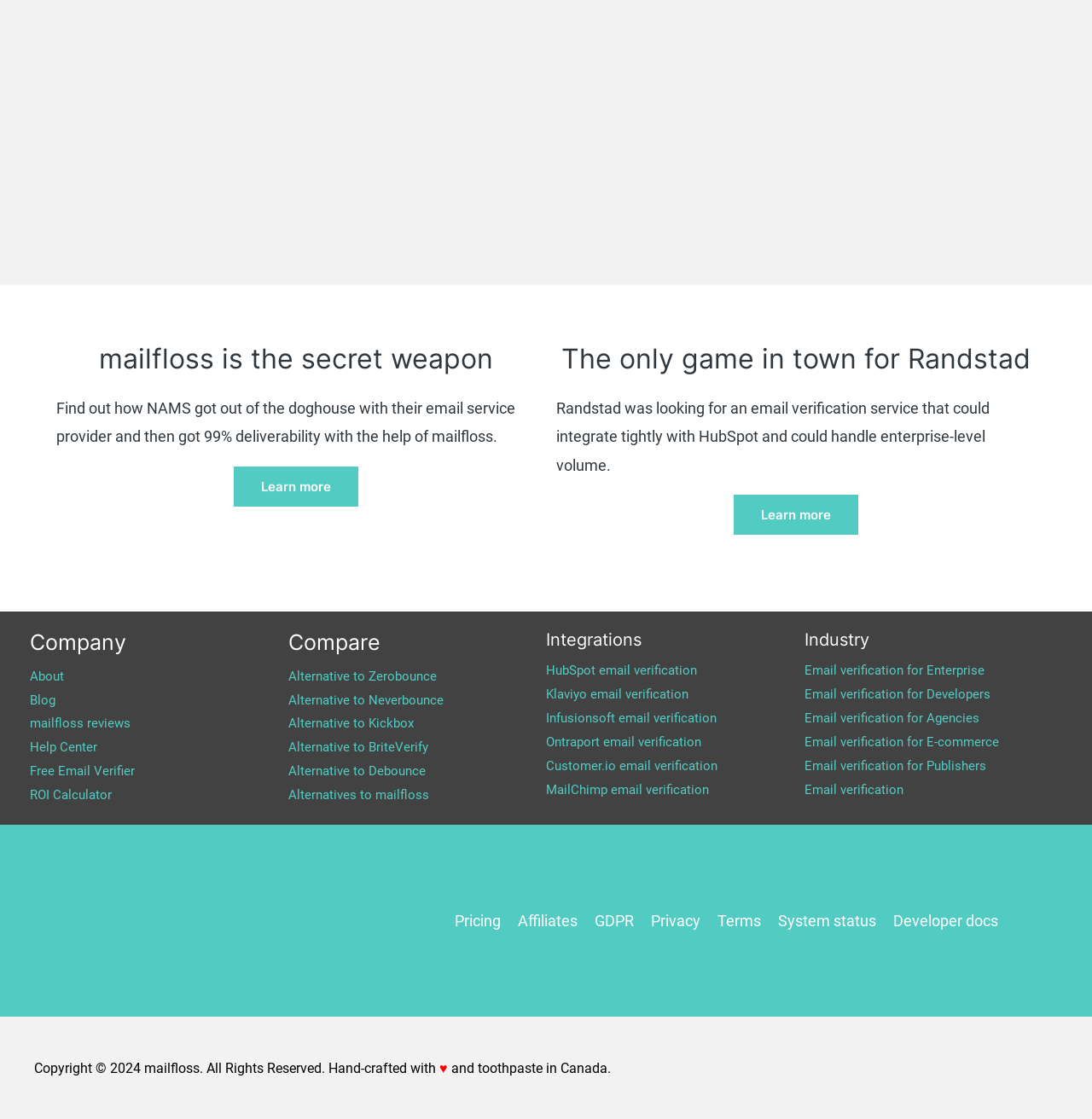Please find and report the bounding box coordinates of the element to click in order to perform the following action: "Click on the 'End Poverty. Make Trillions.' link". The coordinates should be expressed as four float numbers between 0 and 1, in the format [left, top, right, bottom].

None